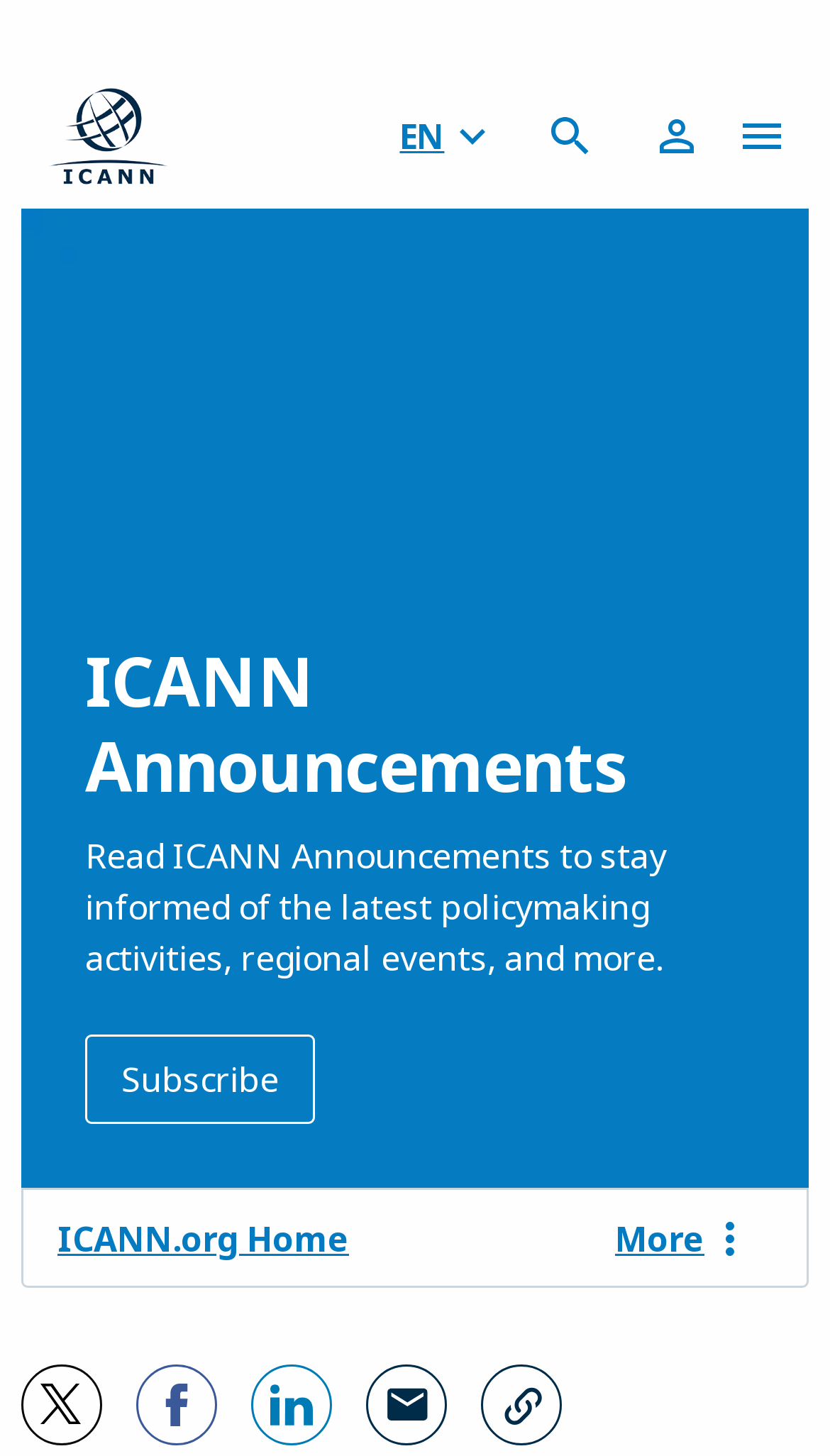Give the bounding box coordinates for the element described as: "Request for Information (RFI)".

[0.026, 0.593, 0.969, 0.66]